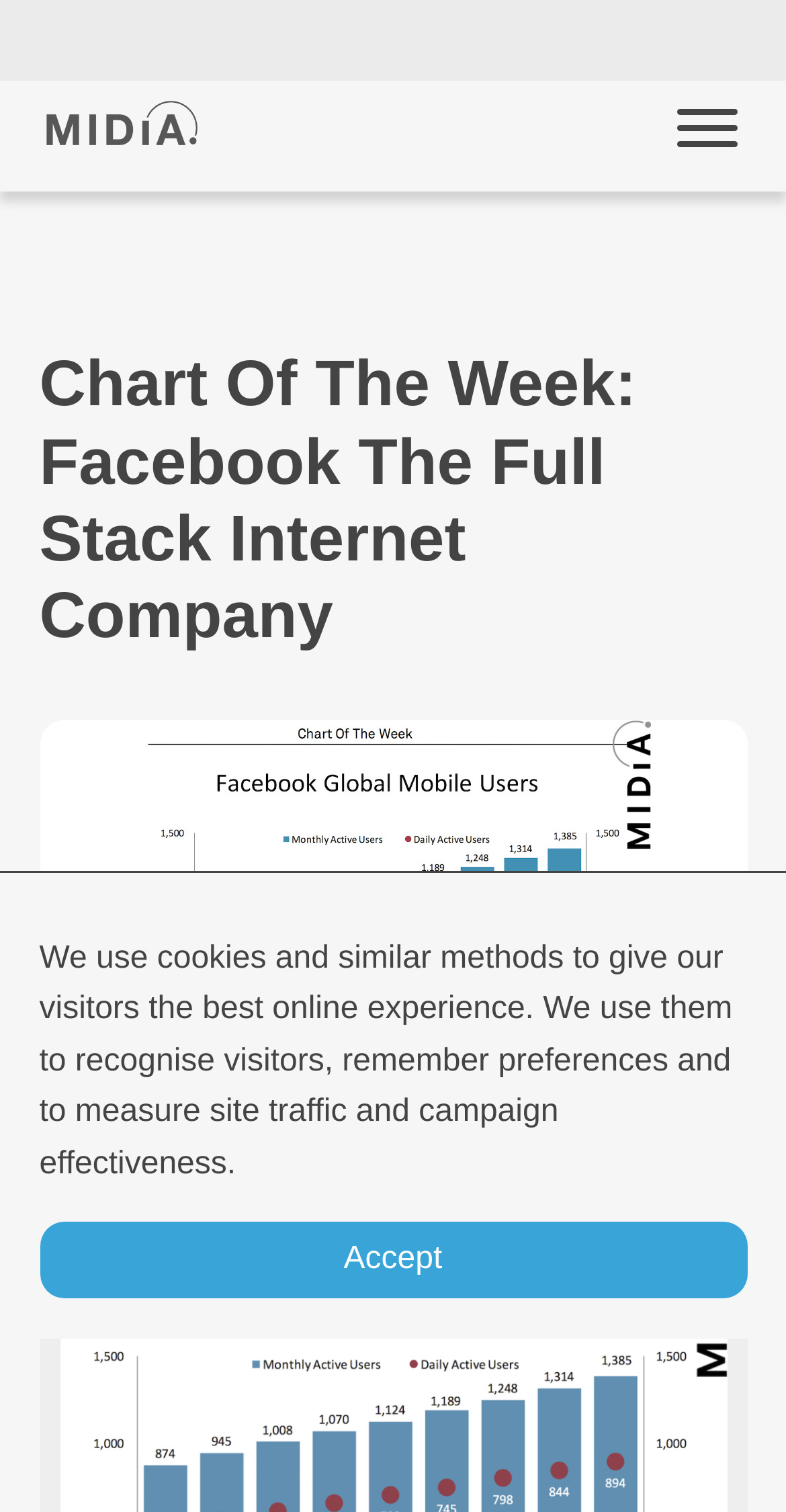From the webpage screenshot, identify the region described by Accept. Provide the bounding box coordinates as (top-left x, top-left y, bottom-right x, bottom-right y), with each value being a floating point number between 0 and 1.

[0.05, 0.807, 0.95, 0.859]